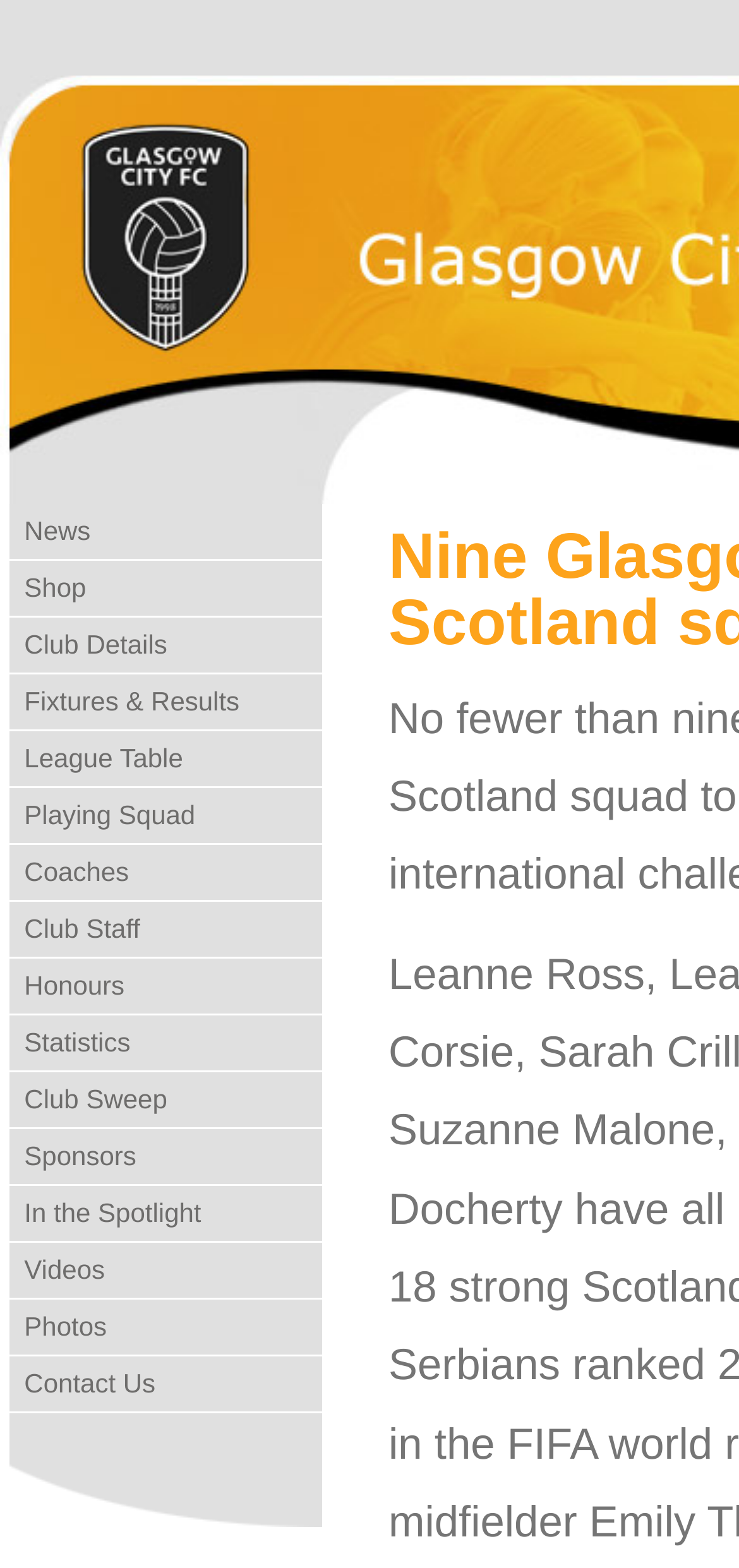Generate the text of the webpage's primary heading.

Nine Glasgow City players selected for Scotland squad to face Serbia